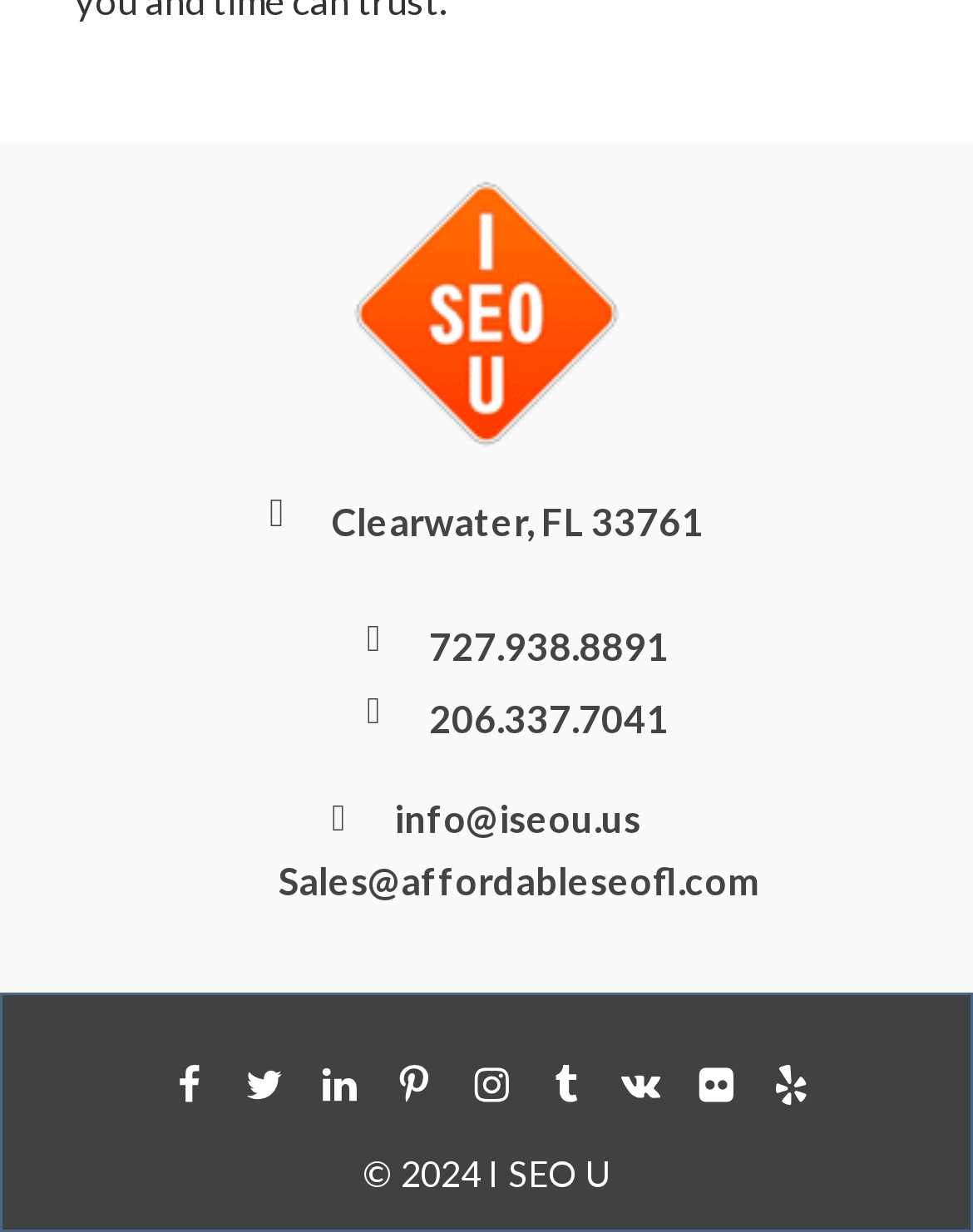Use a single word or phrase to answer the question:
What is the email address for sales inquiries?

Sales@affordableseofl.com